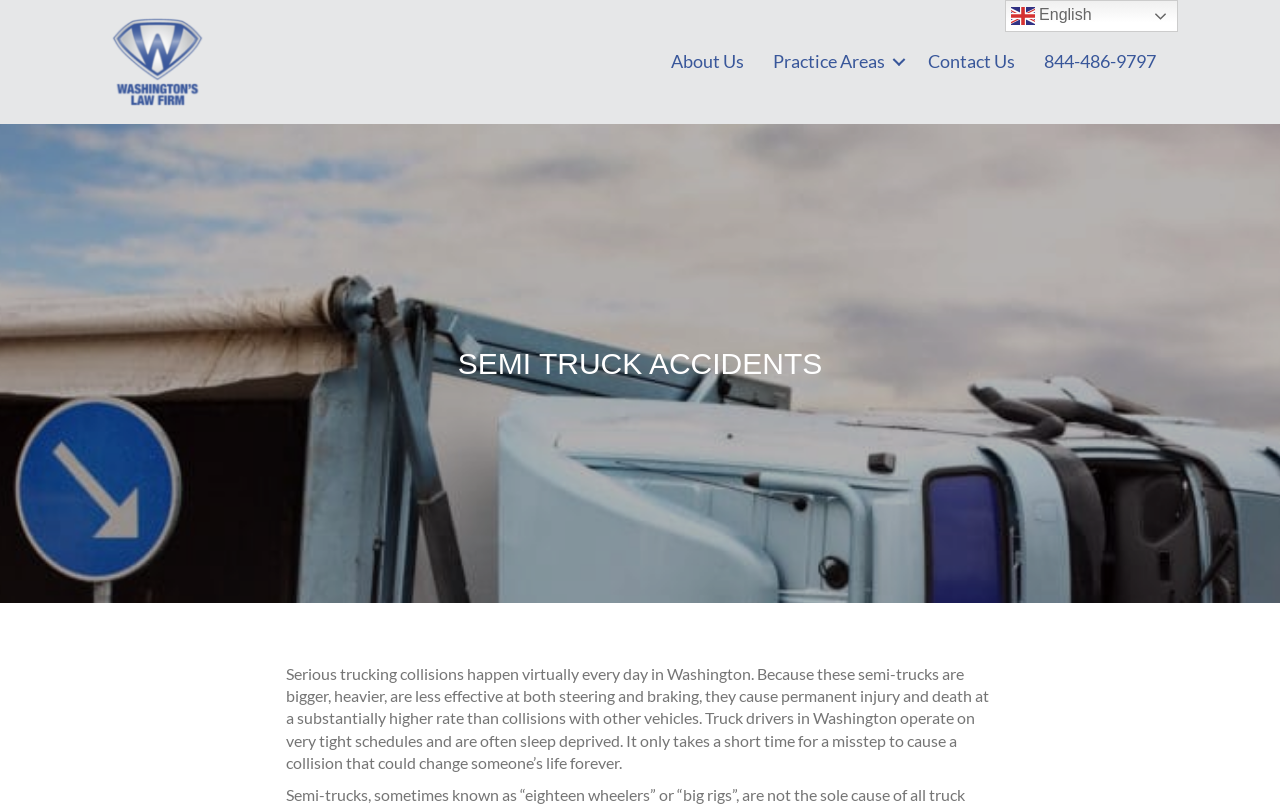Find the bounding box of the web element that fits this description: "English".

[0.785, 0.0, 0.92, 0.04]